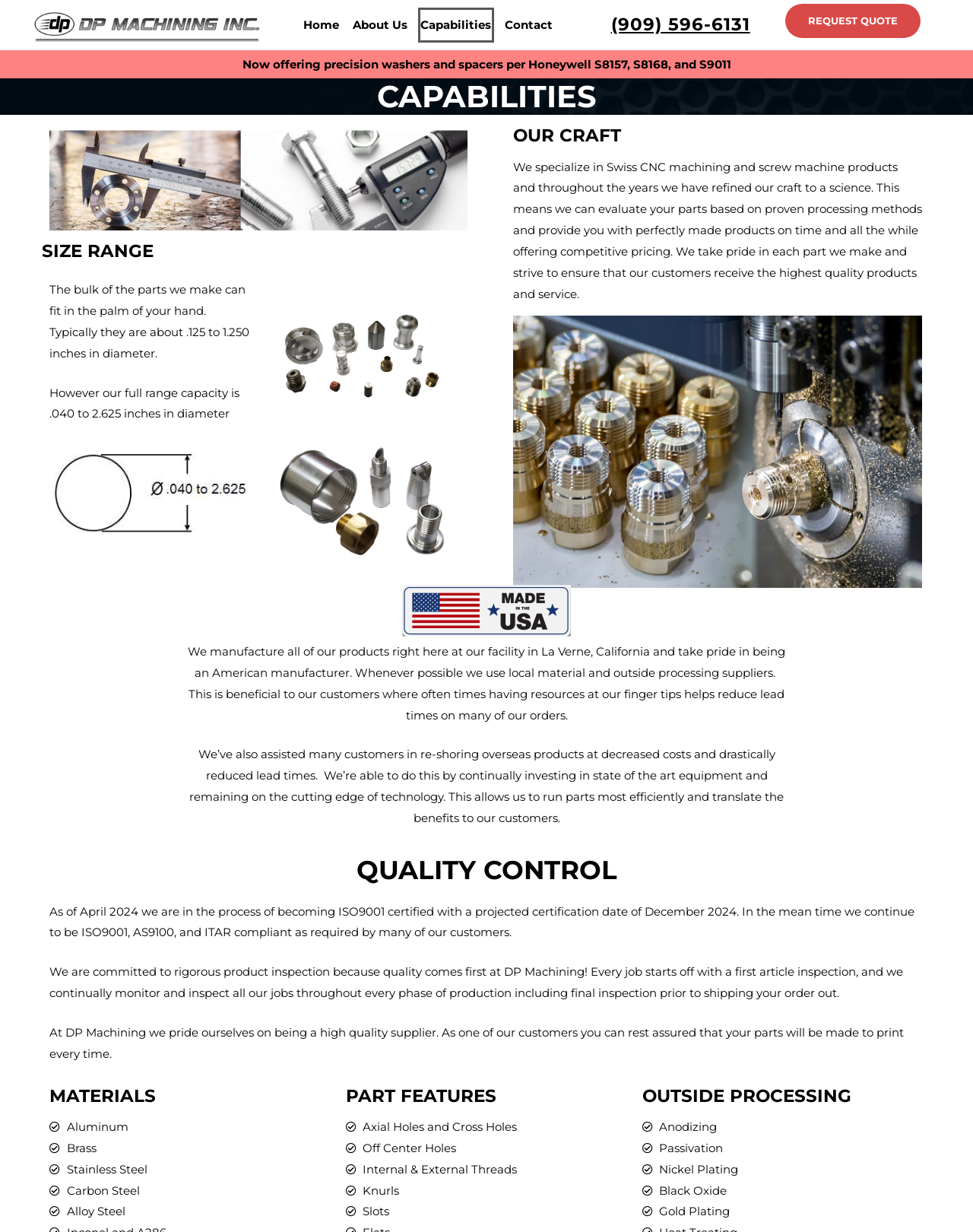Generate a comprehensive caption for the webpage you are viewing.

The webpage is about the capabilities of DP Machining Inc. At the top, there is a navigation menu with links to "Home", "About Us", "Capabilities", and "Contact". Below the navigation menu, there is a heading with the company's phone number, "(909) 596-6131", and a button to "REQUEST QUOTE".

The main content of the webpage is divided into several sections. The first section is headed "CAPABILITIES" and provides an overview of the company's capabilities. Below this heading, there is a paragraph of text describing the company's expertise in Swiss CNC machining and screw machine products.

The next section is headed "SIZE RANGE" and describes the range of part sizes that the company can produce, from 0.040 to 2.625 inches in diameter. This section is followed by a section headed "OUR CRAFT", which provides more information about the company's manufacturing process and its commitment to quality and customer service.

The webpage also has sections headed "QUALITY CONTROL", "MATERIALS", "PART FEATURES", and "OUTSIDE PROCESSING", which provide more detailed information about the company's quality control processes, the materials it works with, the features of the parts it produces, and the outside processing services it offers.

Throughout the webpage, there are several blocks of text that provide more detailed information about the company's capabilities and services. The text is organized in a clear and logical manner, making it easy to follow and understand.